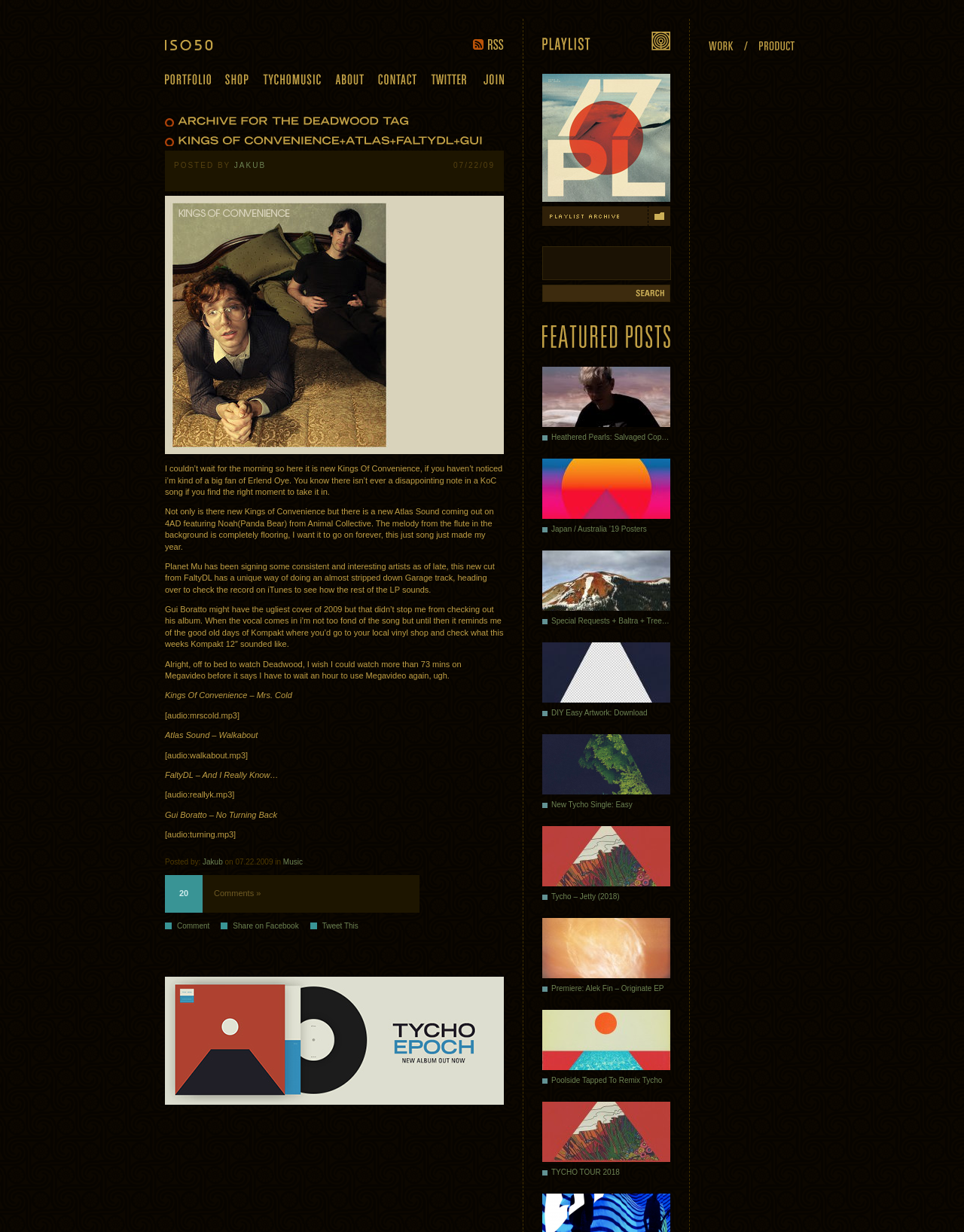What is the title of the article?
Based on the image, answer the question with a single word or brief phrase.

KINGS OF CONVENIENCE+ATLAS+FALTYDL+GUI